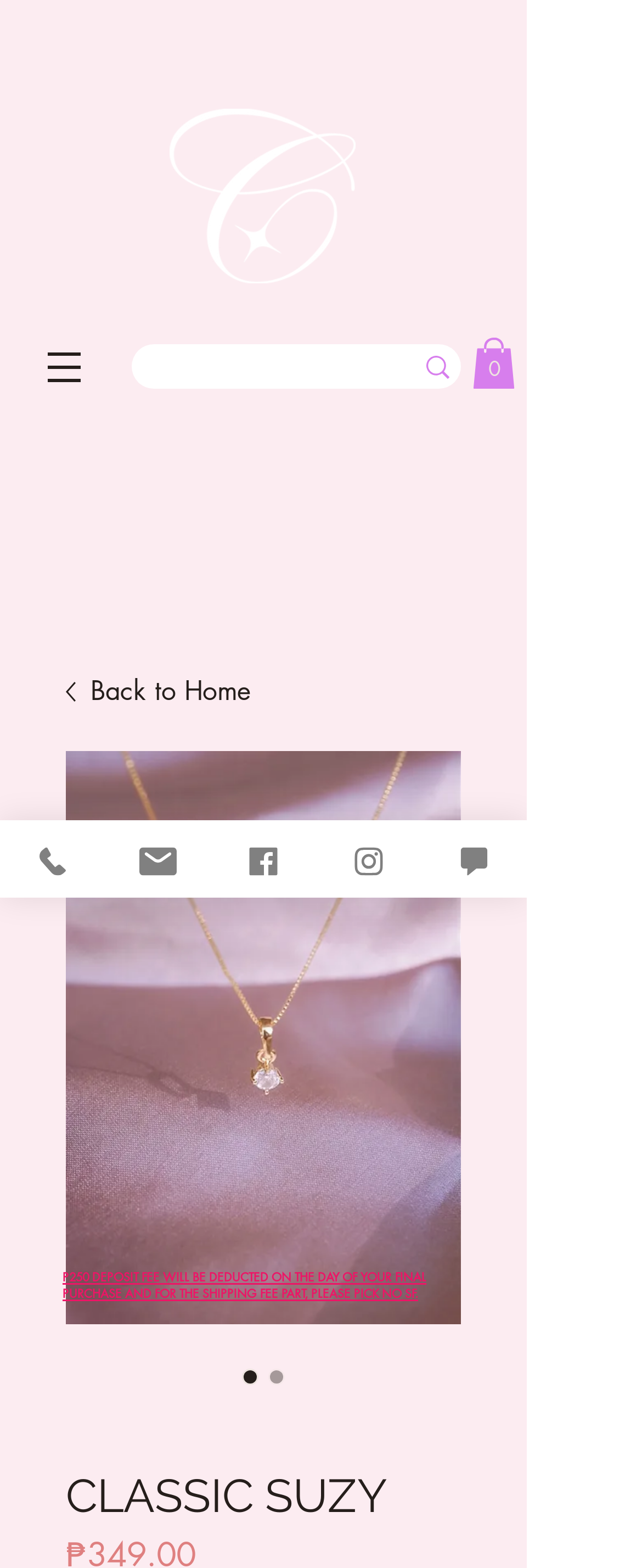Give a complete and precise description of the webpage's appearance.

This webpage appears to be an e-commerce website, specifically a product page for a solo pave stone necklace. At the top left of the page, there is a navigation menu labeled "Site" with a dropdown menu containing a link to "Back to Home". Below this menu, there is a search bar with a magnifying glass icon and a search box.

To the right of the search bar, there is a cart icon with the text "Cart with 0 items". Above this cart icon, there is a small white image. On the top right of the page, there is a logo image labeled "CLASSIC SUZY".

Below the search bar, there is a section with two radio buttons, both labeled "CLASSIC SUZY", one of which is checked. Below this section, there is a heading also labeled "CLASSIC SUZY". Further down, there are two blocks of text, one stating "P250 DEPOSIT FEE WILL BE DEDUCTED ON THE DAY OF YOUR FINAL PURCHASE" and the other stating "AND FOR THE SHIPPING FEE PART, PLEASE PICK NO SF.".

On the bottom left of the page, there are four links to contact the website owner, labeled "Phone", "Email", "Facebook", and "Instagram", each accompanied by a small icon. To the right of these links, there is a "Chat" button with an icon.

The main content of the page appears to be a product description, which is not explicitly stated in the accessibility tree but is hinted at by the meta description, which describes the product as "The most classic and perfect solo pave stone necklace". There is no explicit image of the product, but there are several small images scattered throughout the page, including a white image at the top and various icons for the search bar, cart, and social media links.